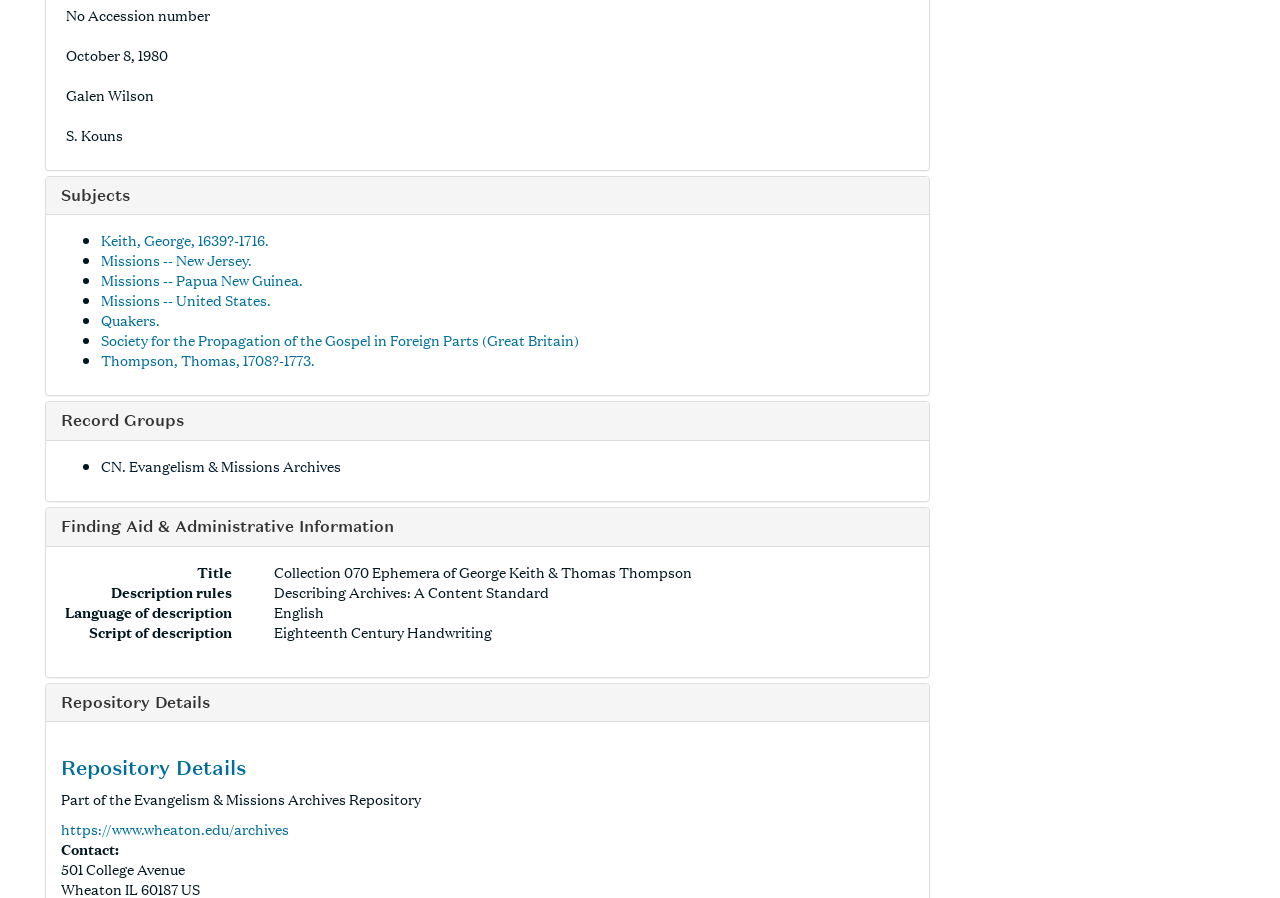Provide a brief response in the form of a single word or phrase:
What is the repository of the collection?

Evangelism & Missions Archives